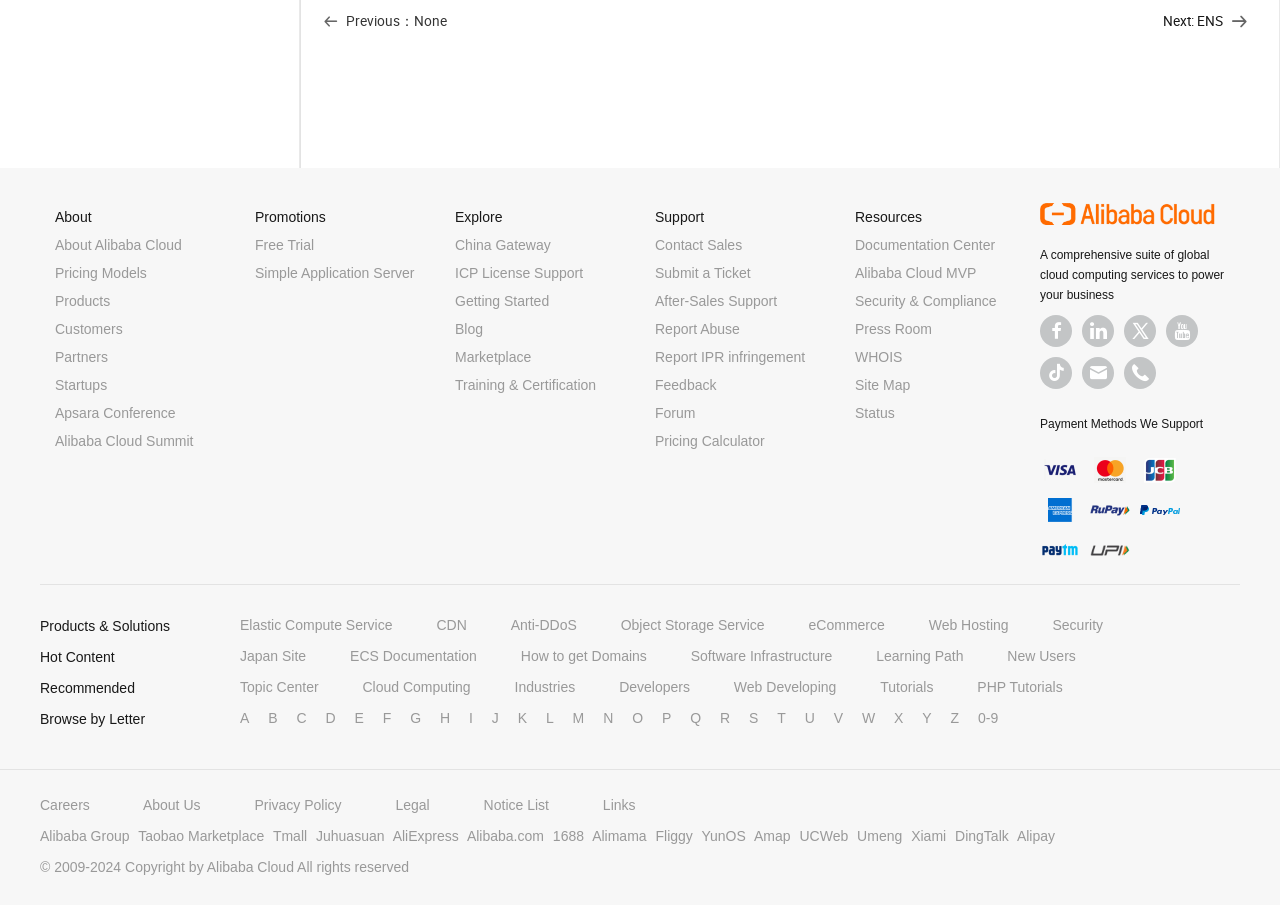Given the description of the UI element: "alt="Herr & Phllips LLC logo"", predict the bounding box coordinates in the form of [left, top, right, bottom], with each value being a float between 0 and 1.

None